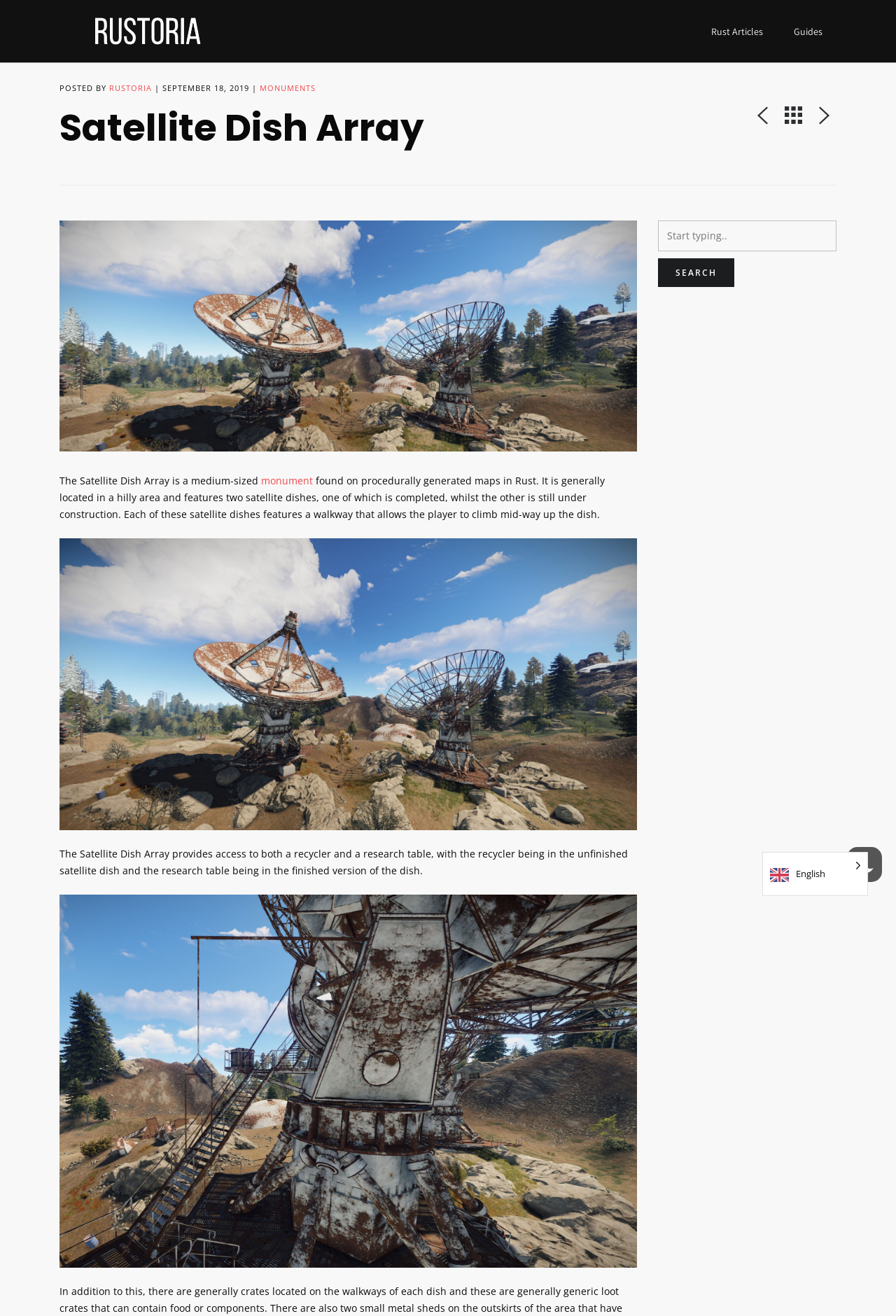Please find the bounding box coordinates (top-left x, top-left y, bottom-right x, bottom-right y) in the screenshot for the UI element described as follows: English中文 (简体)РусскийTürkçe한국어

[0.851, 0.647, 0.969, 0.681]